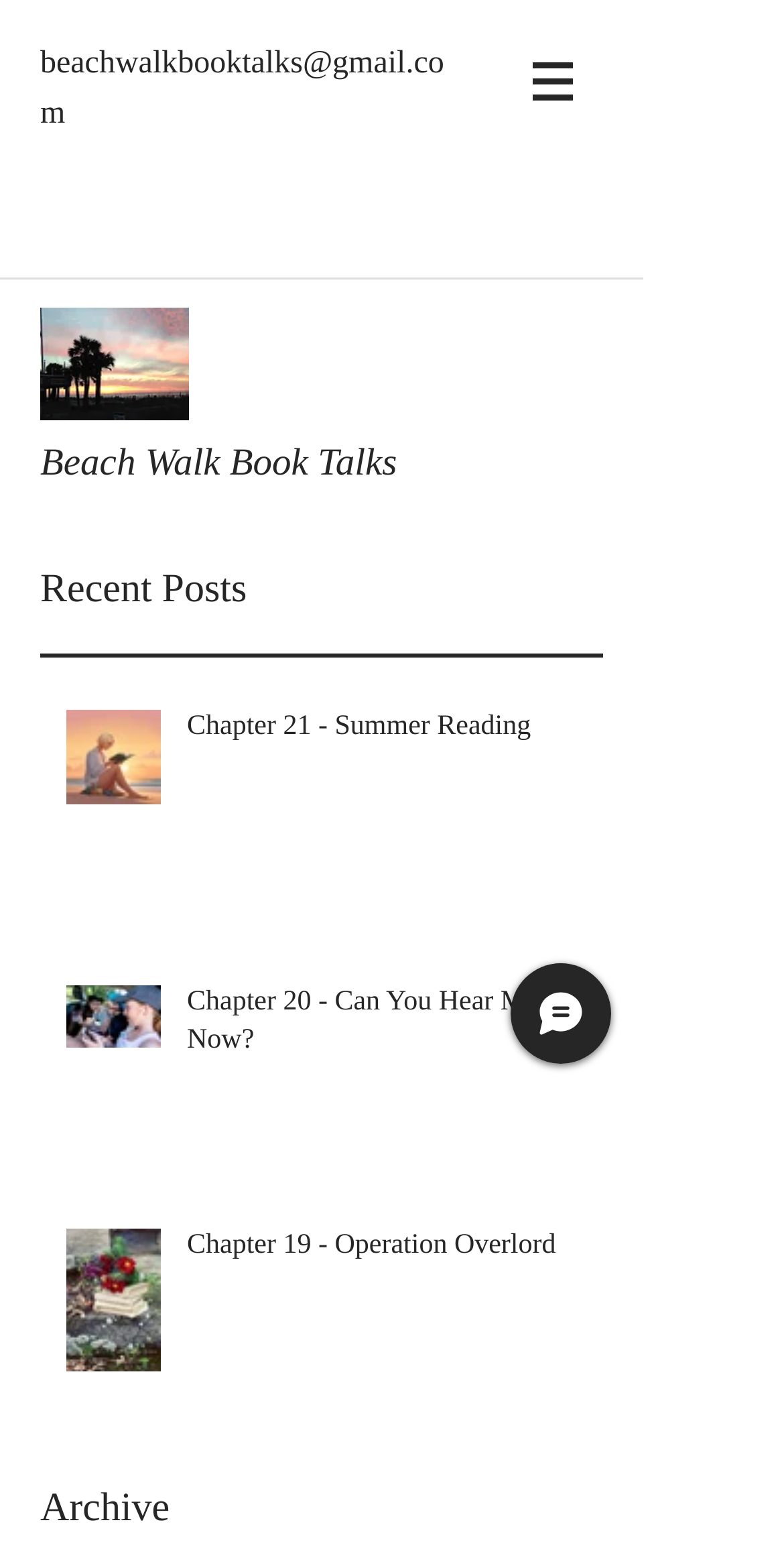Locate the bounding box of the UI element defined by this description: "Chapter 21 - Summer Reading". The coordinates should be given as four float numbers between 0 and 1, formatted as [left, top, right, bottom].

[0.238, 0.458, 0.738, 0.494]